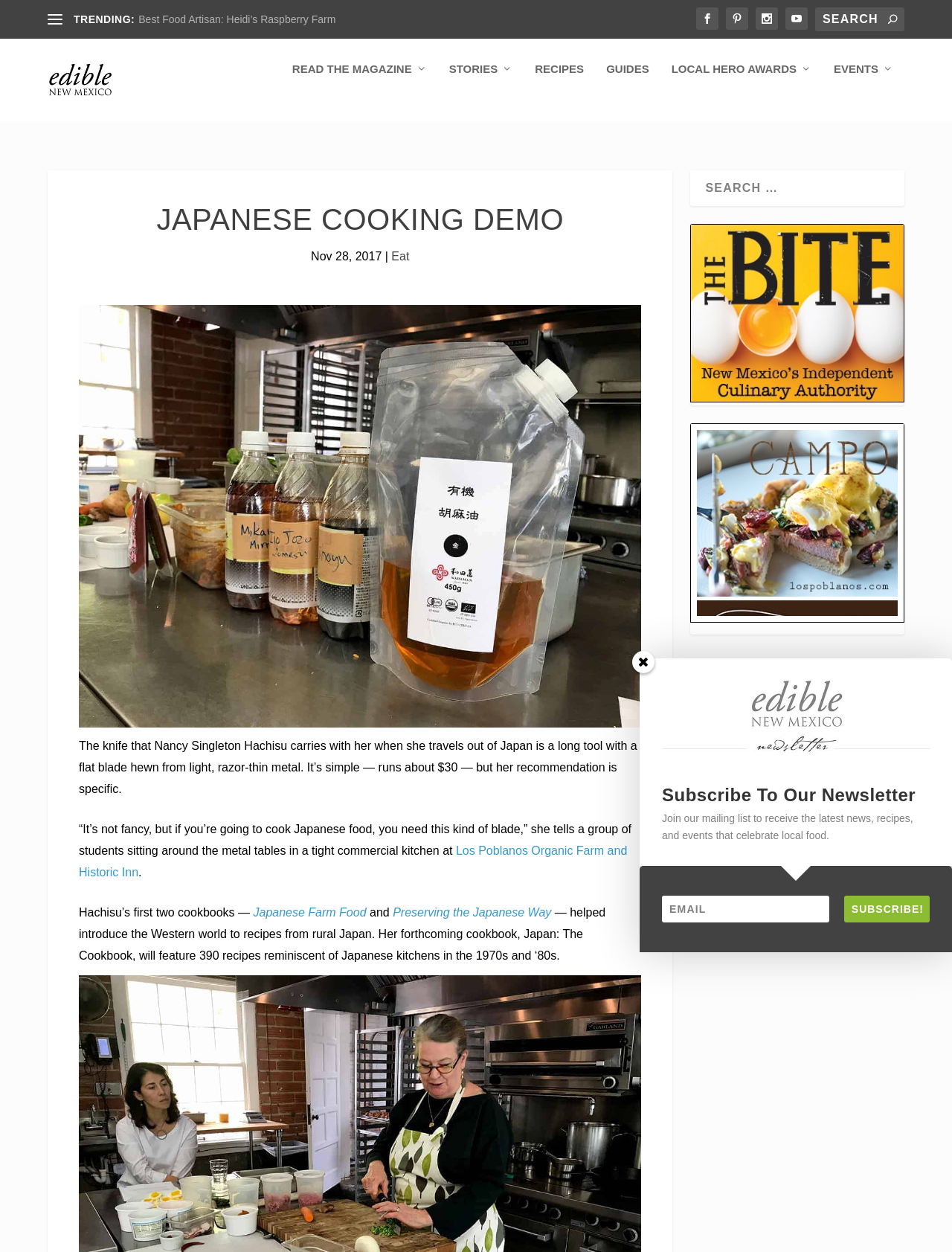Please locate and retrieve the main header text of the webpage.

JAPANESE COOKING DEMO